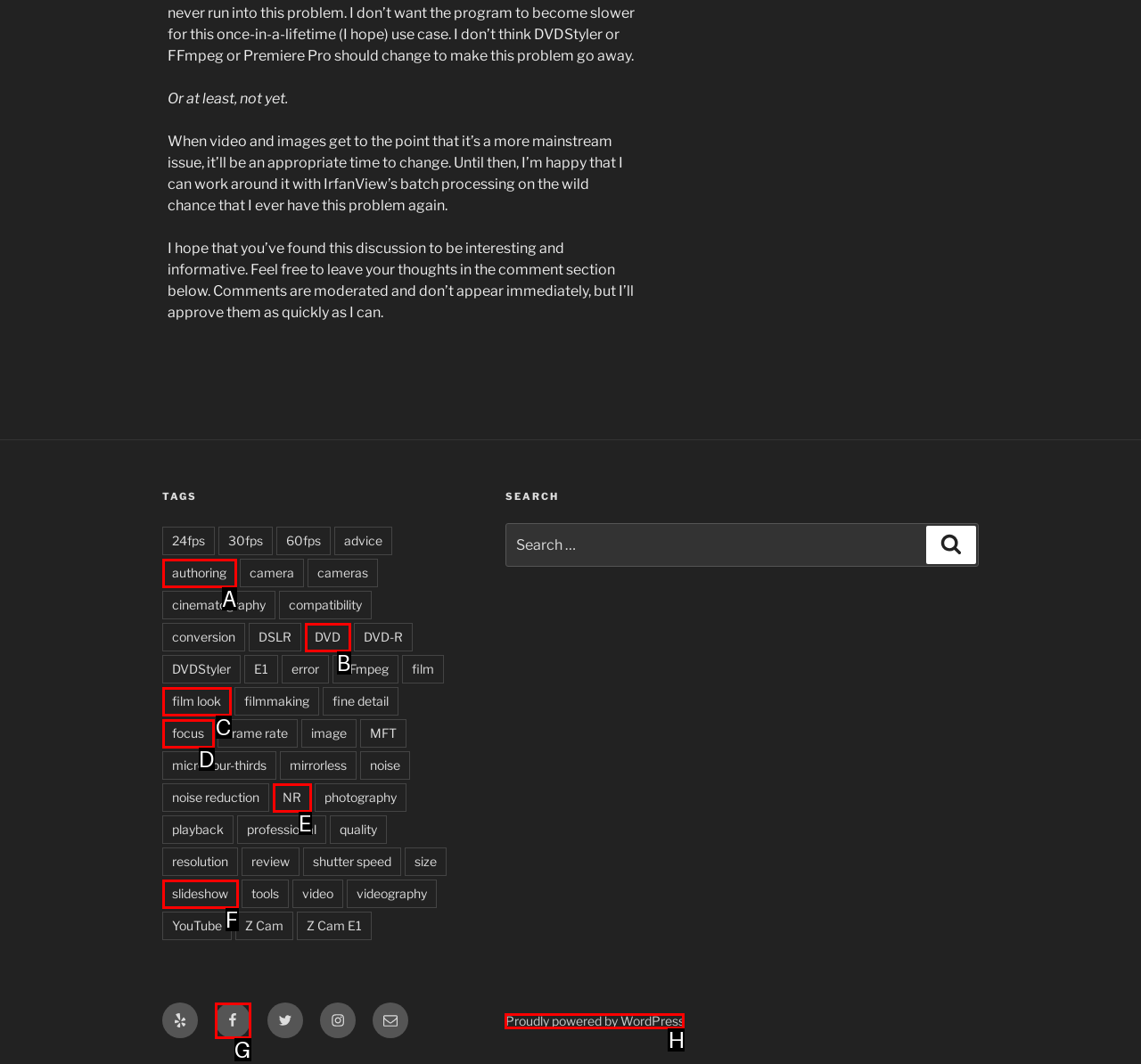Choose the option that best matches the element: Proudly powered by WordPress
Respond with the letter of the correct option.

H